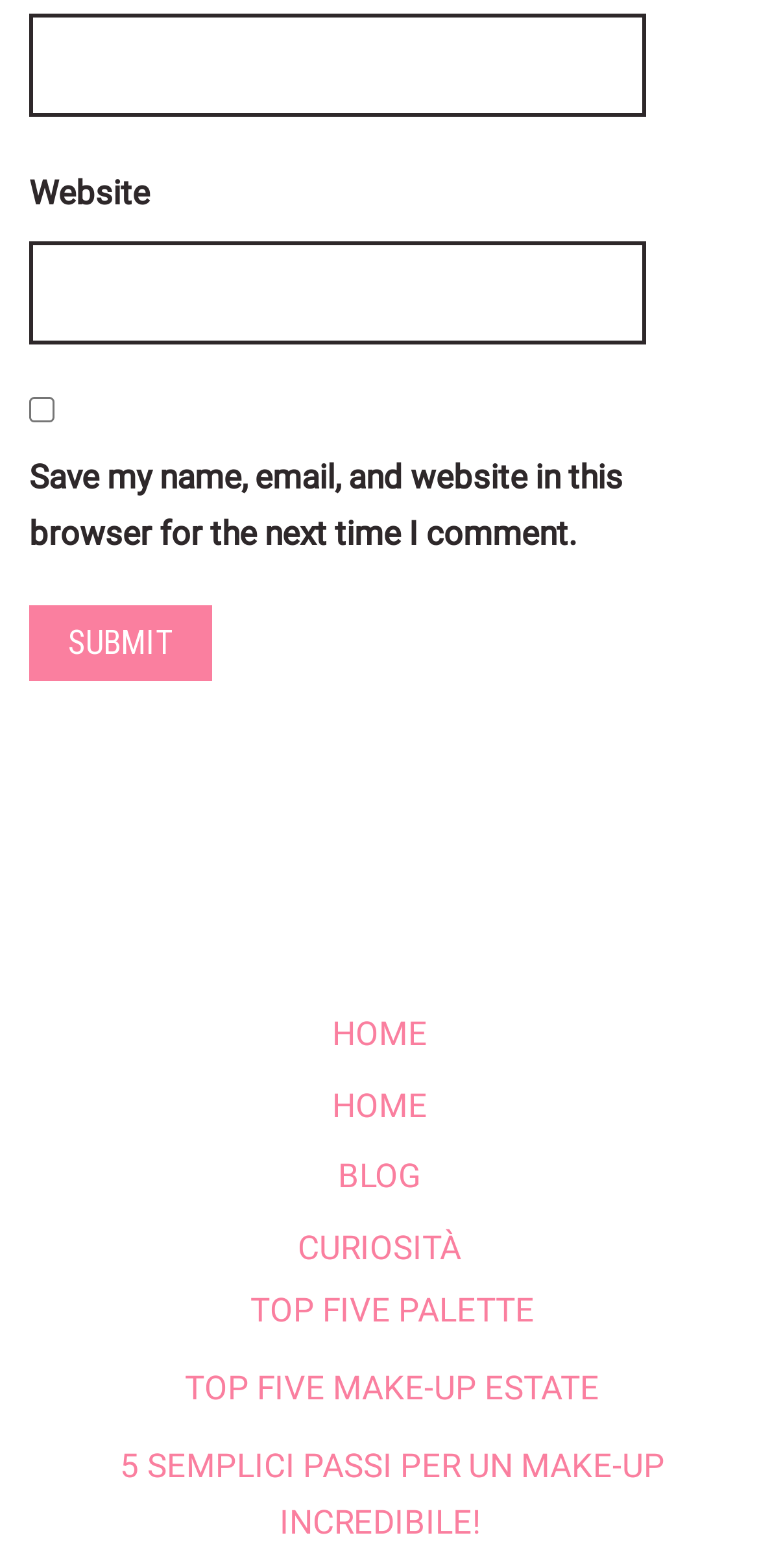What is the label of the first textbox?
Using the picture, provide a one-word or short phrase answer.

Email